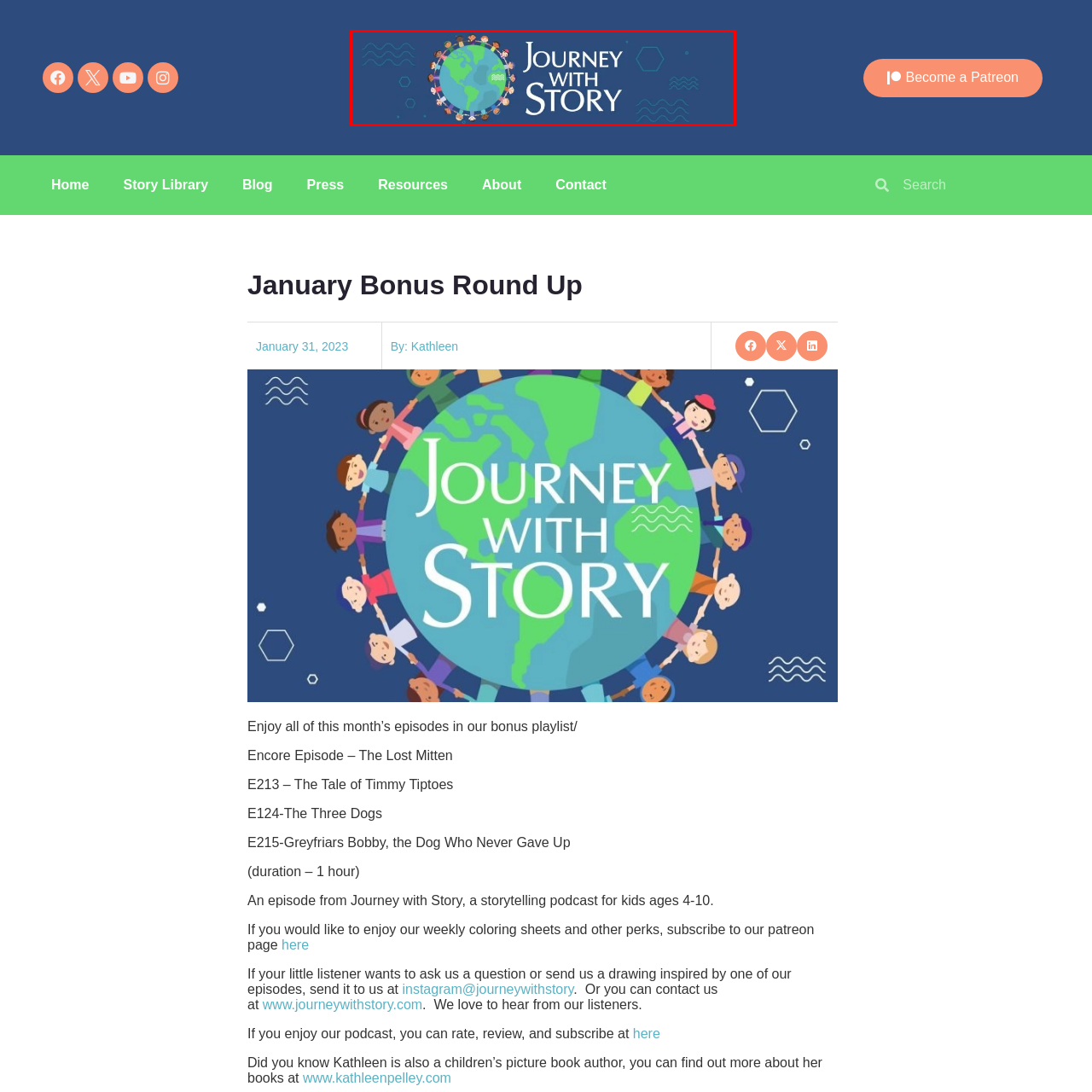Direct your attention to the zone enclosed by the orange box, What is the central element of the design? 
Give your response in a single word or phrase.

A globe